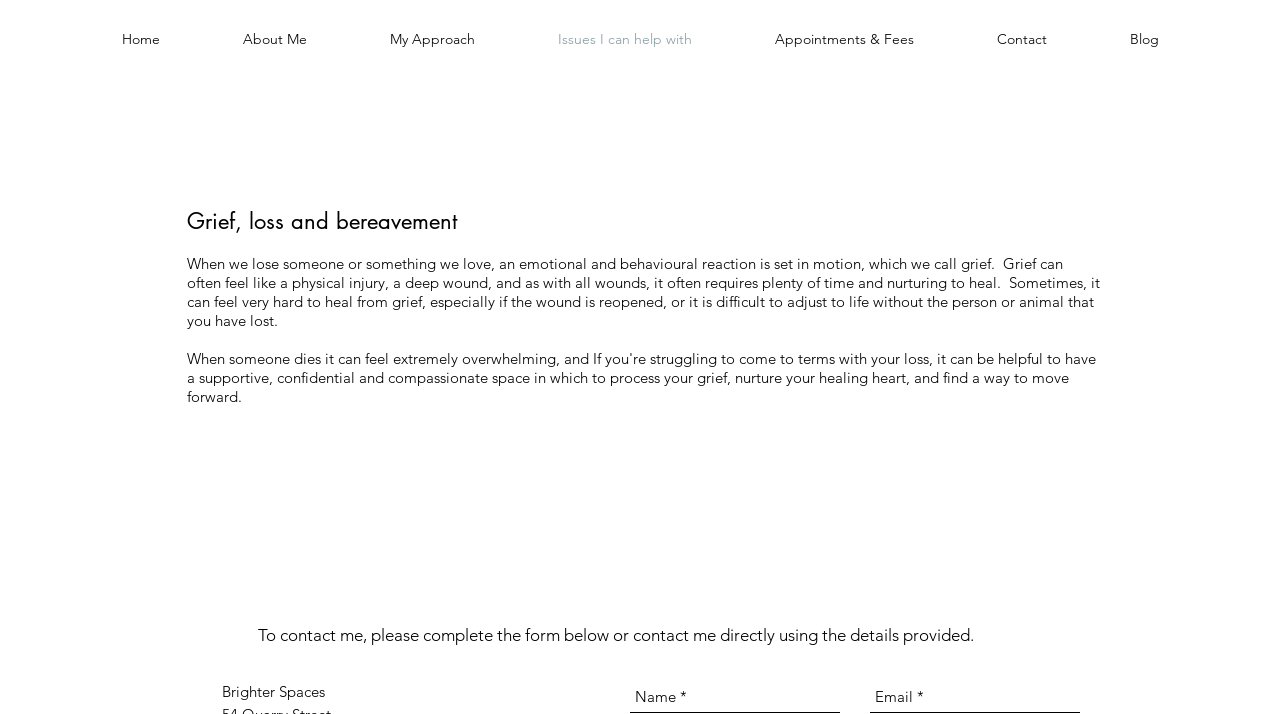Provide a short answer using a single word or phrase for the following question: 
How many text fields are available in the contact form?

2